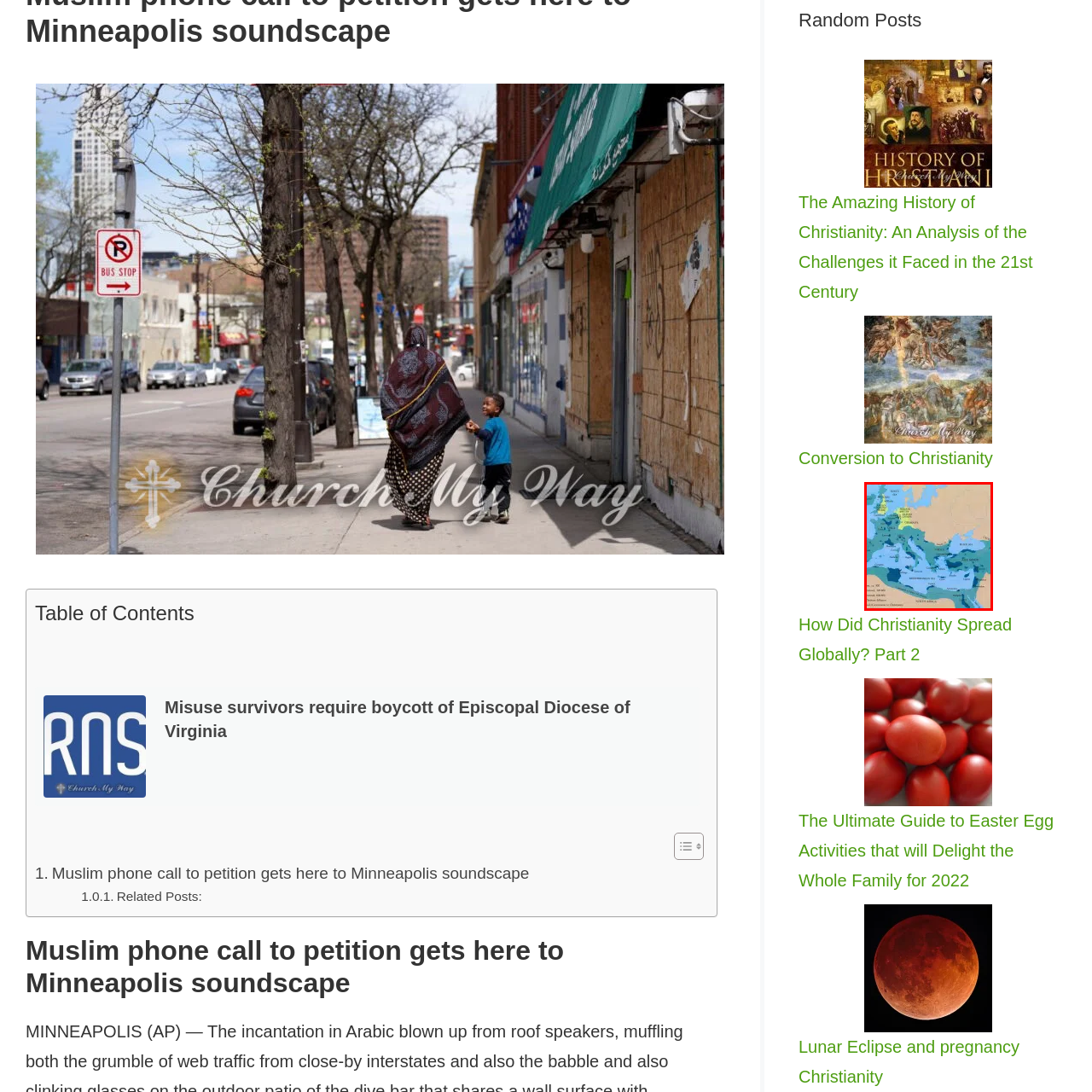Carefully inspect the area of the image highlighted by the red box and deliver a detailed response to the question below, based on your observations: What is the purpose of the landmarks and geographical features on the map?

The landmarks, water bodies, and geographical features are depicted on the map to provide context to the areas discussed in relation to the growth of Christianity, allowing the viewer to better understand the geographical spread of early Christian teachings and activities.